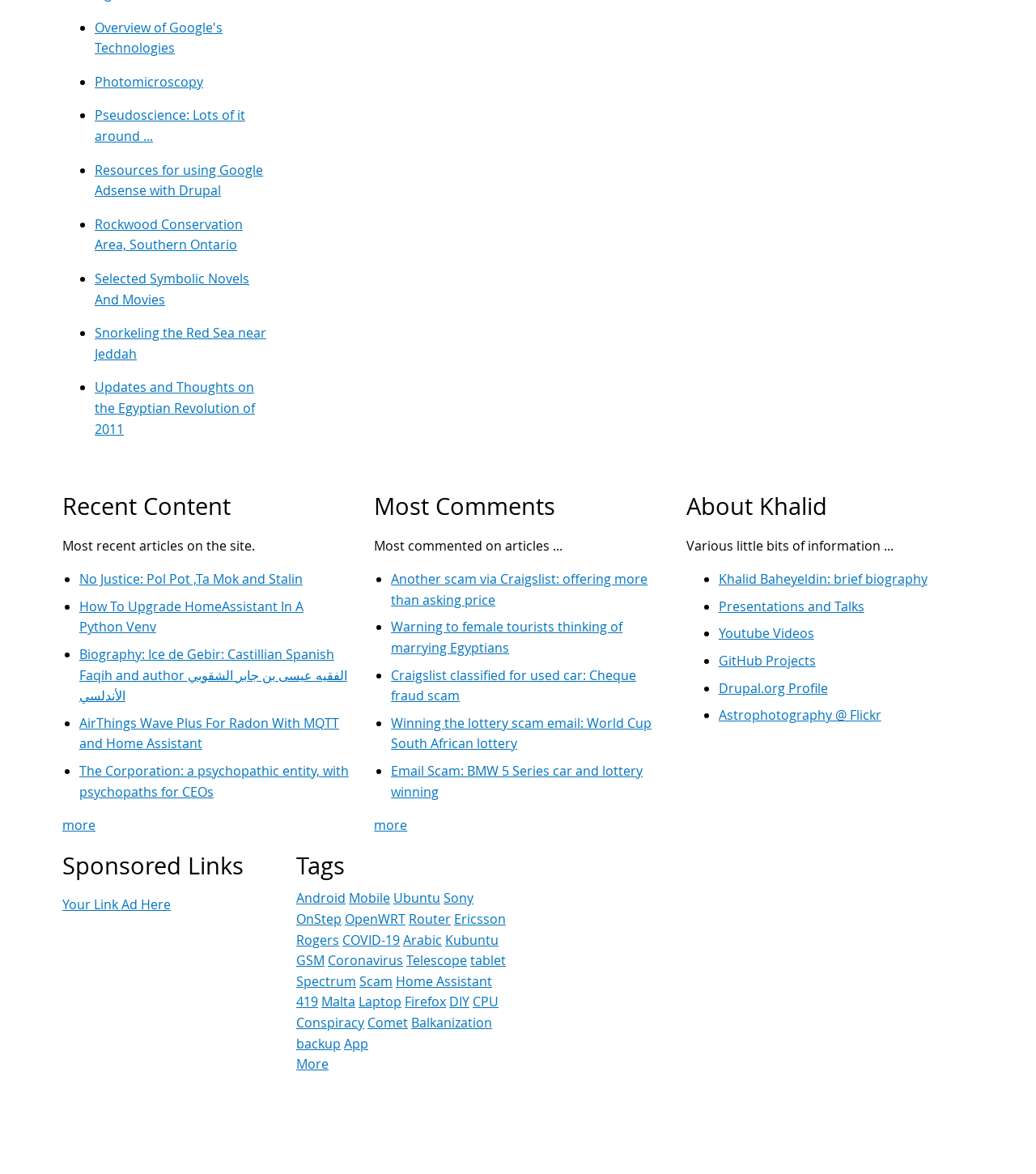What is the topic of the first article in the 'Recent Content' section?
Using the image provided, answer with just one word or phrase.

Overview of Google's Technologies